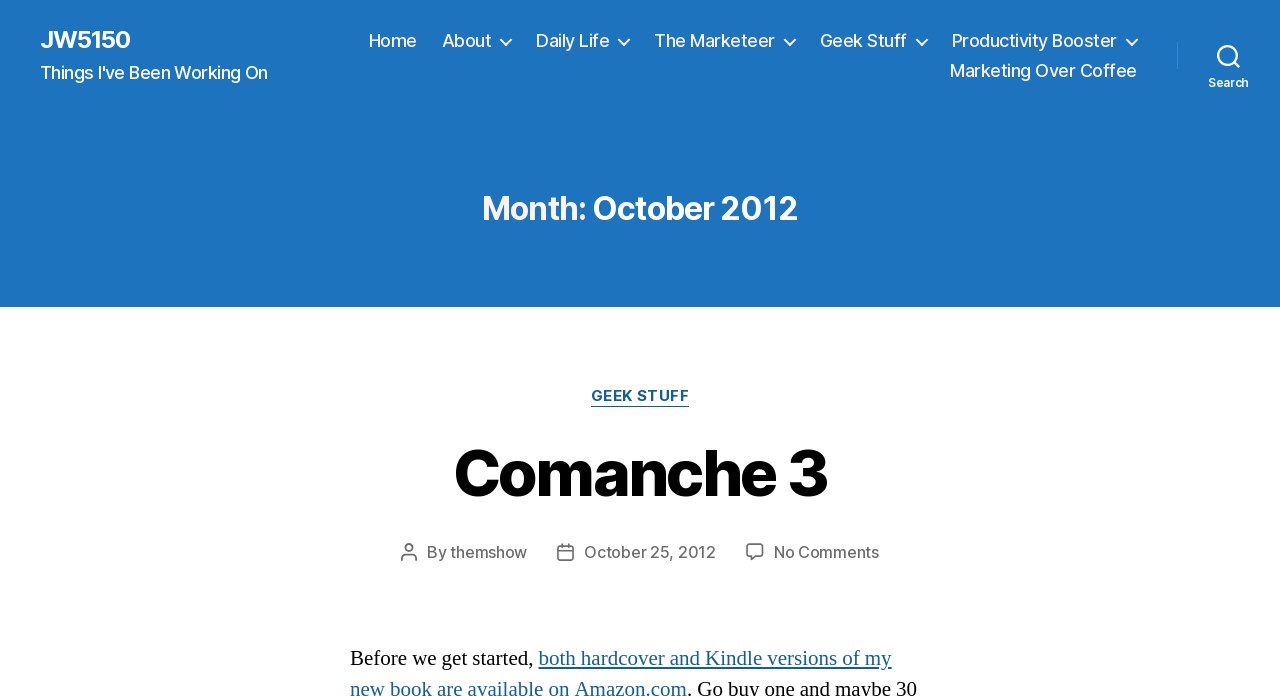What is the navigation menu item after 'About'? Observe the screenshot and provide a one-word or short phrase answer.

Daily Life